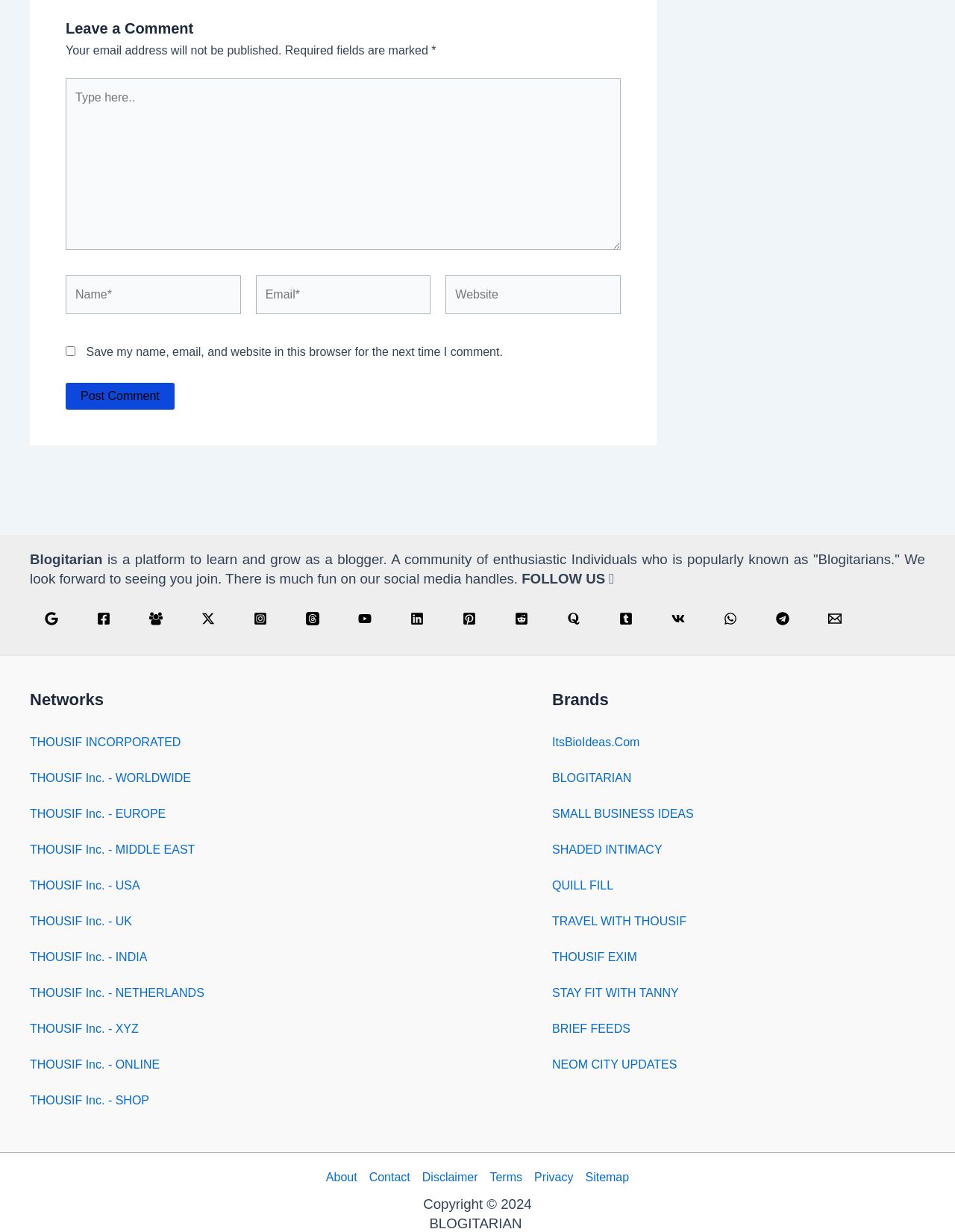Indicate the bounding box coordinates of the element that must be clicked to execute the instruction: "Go to About page". The coordinates should be given as four float numbers between 0 and 1, i.e., [left, top, right, bottom].

[0.341, 0.948, 0.38, 0.964]